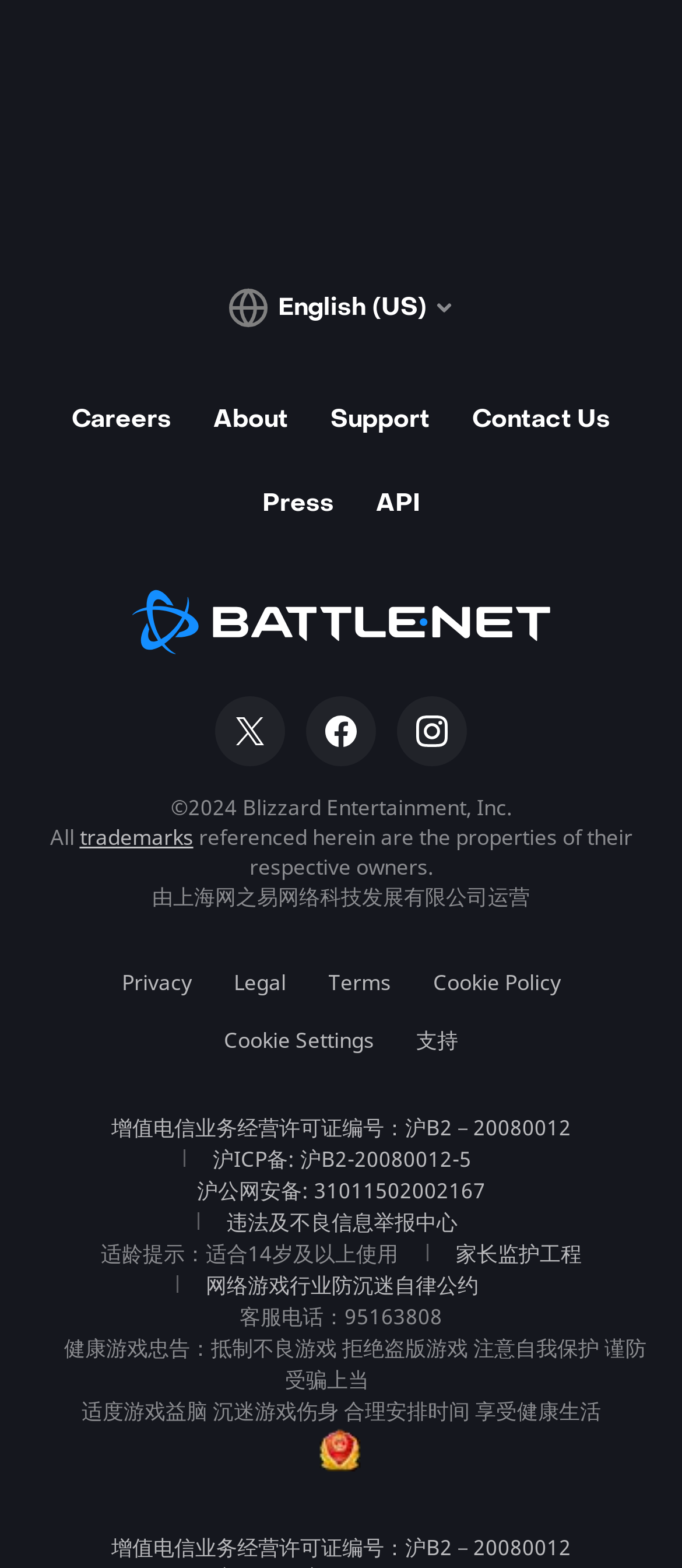Identify the bounding box coordinates of the area that should be clicked in order to complete the given instruction: "Check Facebook page". The bounding box coordinates should be four float numbers between 0 and 1, i.e., [left, top, right, bottom].

[0.433, 0.444, 0.567, 0.489]